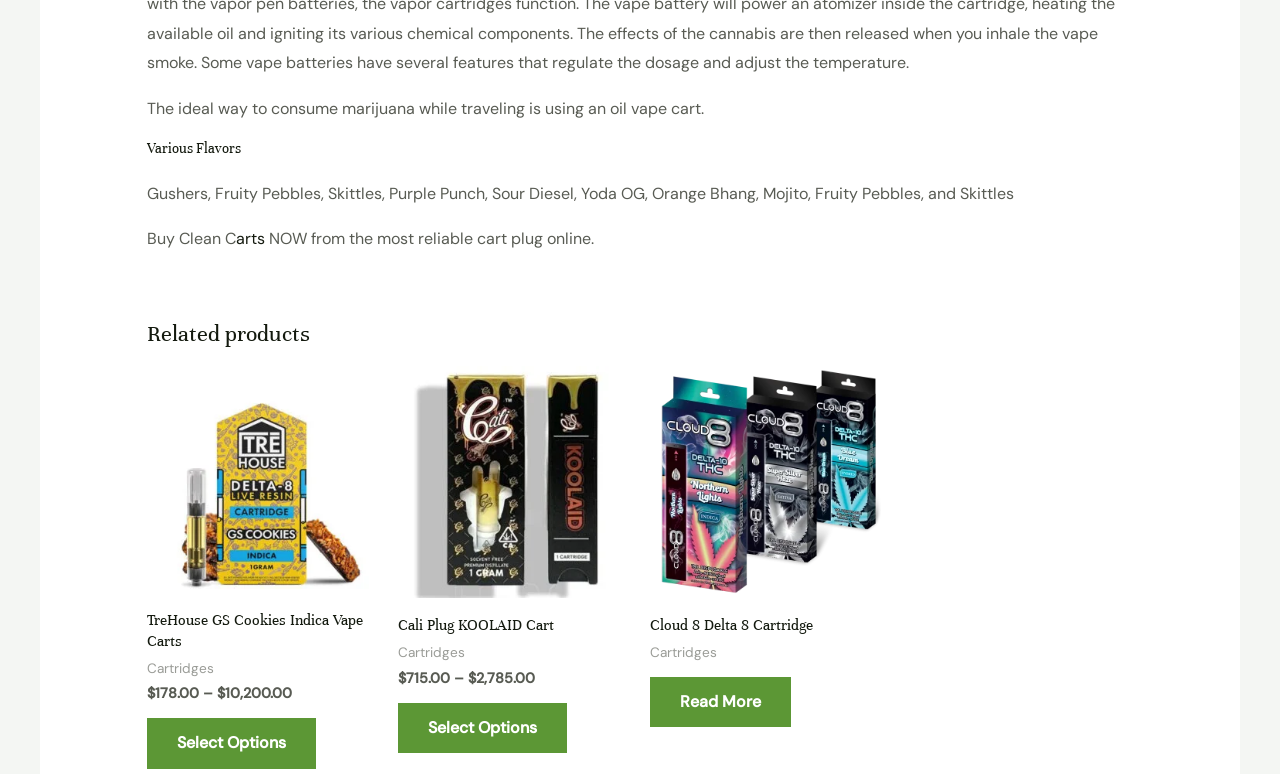Please give the bounding box coordinates of the area that should be clicked to fulfill the following instruction: "Select options for 'TreHouse GS Cookies Indica Vape Carts'". The coordinates should be in the format of four float numbers from 0 to 1, i.e., [left, top, right, bottom].

[0.115, 0.928, 0.247, 0.994]